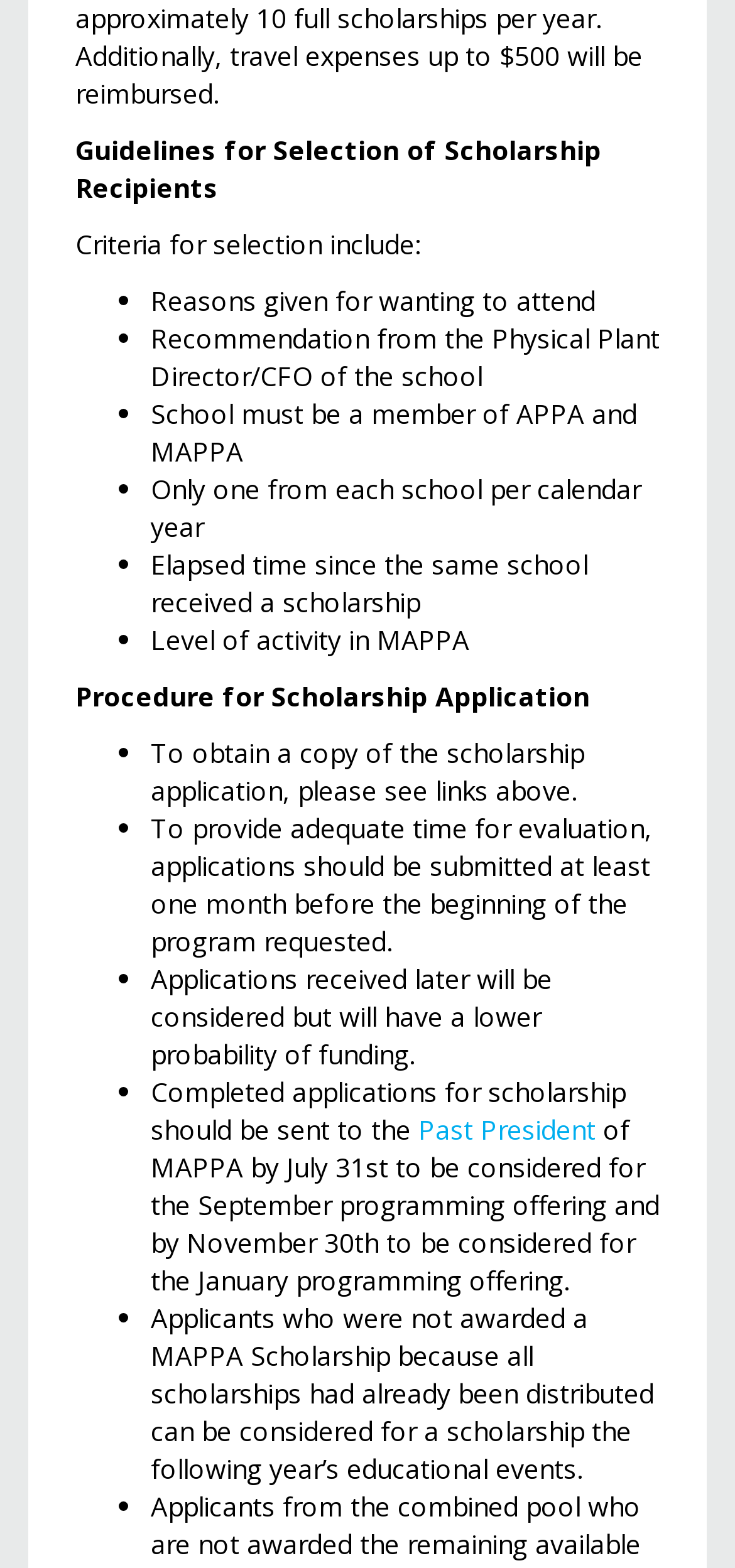Answer the question using only one word or a concise phrase: What is required for a school to be eligible for a scholarship?

Must be a member of APPA and MAPPA